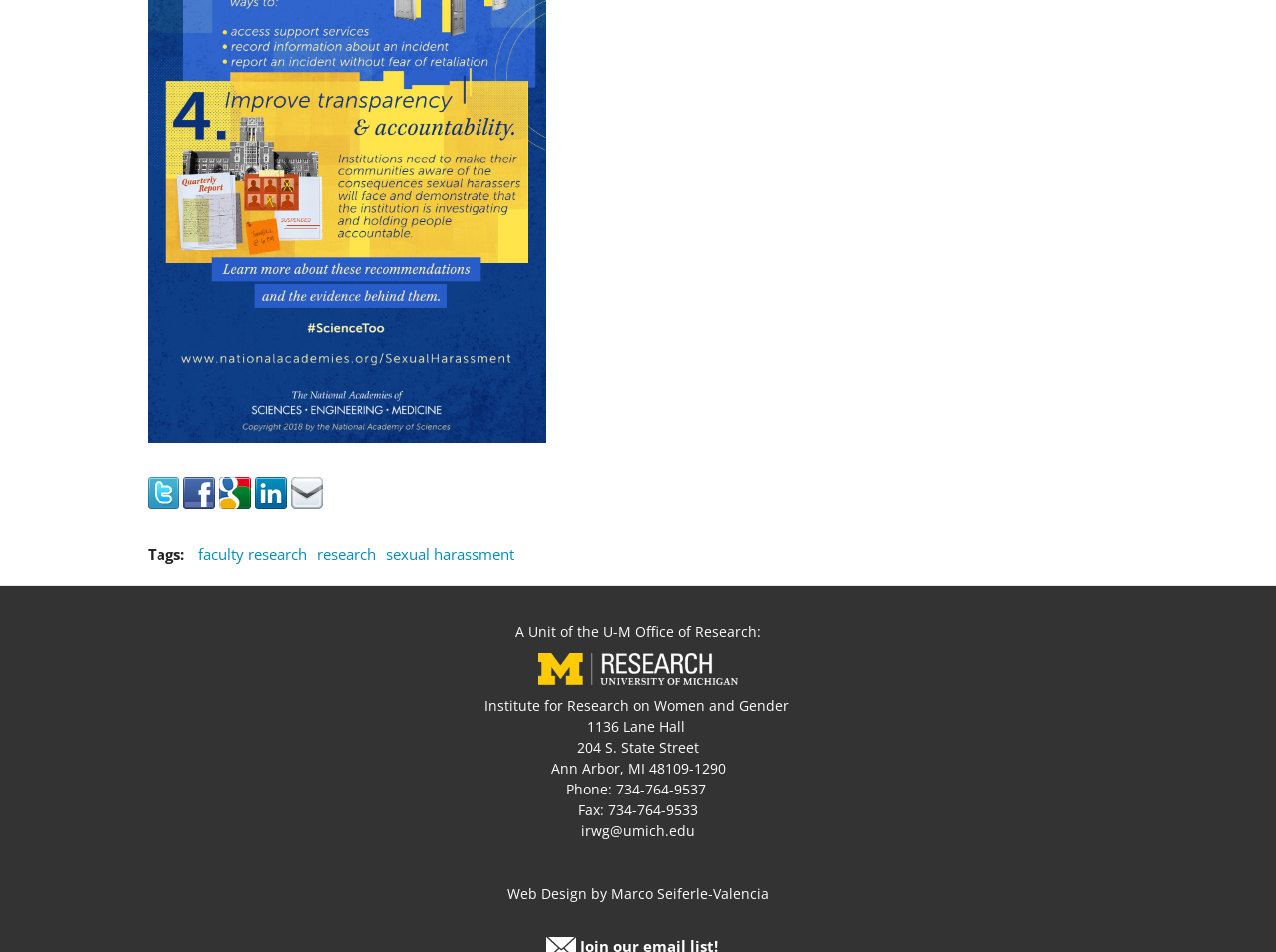Who designed the webpage?
Answer with a single word or phrase, using the screenshot for reference.

Marco Seiferle-Valencia